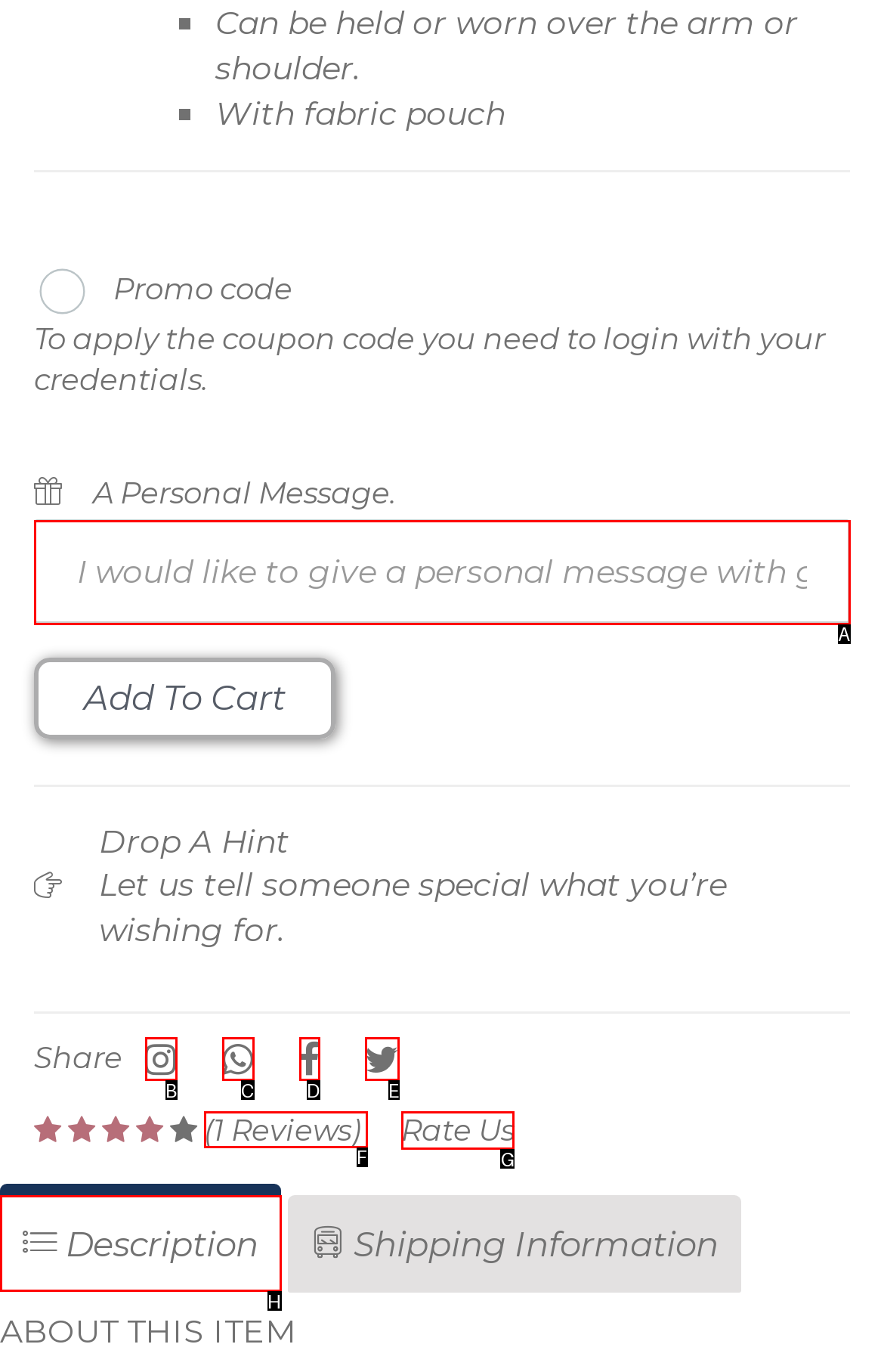To complete the task: Rate us, select the appropriate UI element to click. Respond with the letter of the correct option from the given choices.

G